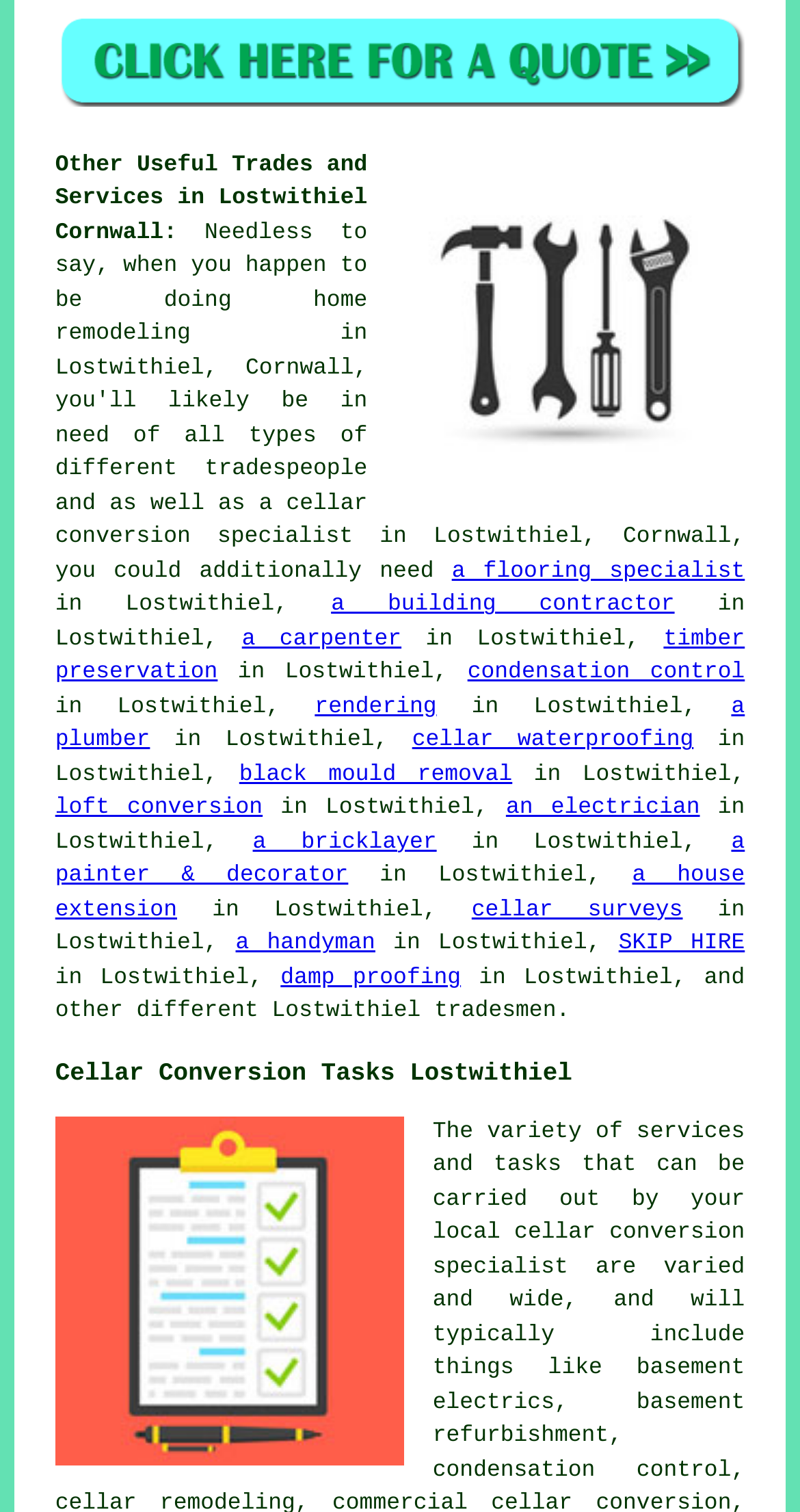Find the bounding box coordinates of the clickable region needed to perform the following instruction: "Learn about 'damp proofing'". The coordinates should be provided as four float numbers between 0 and 1, i.e., [left, top, right, bottom].

[0.351, 0.639, 0.576, 0.655]